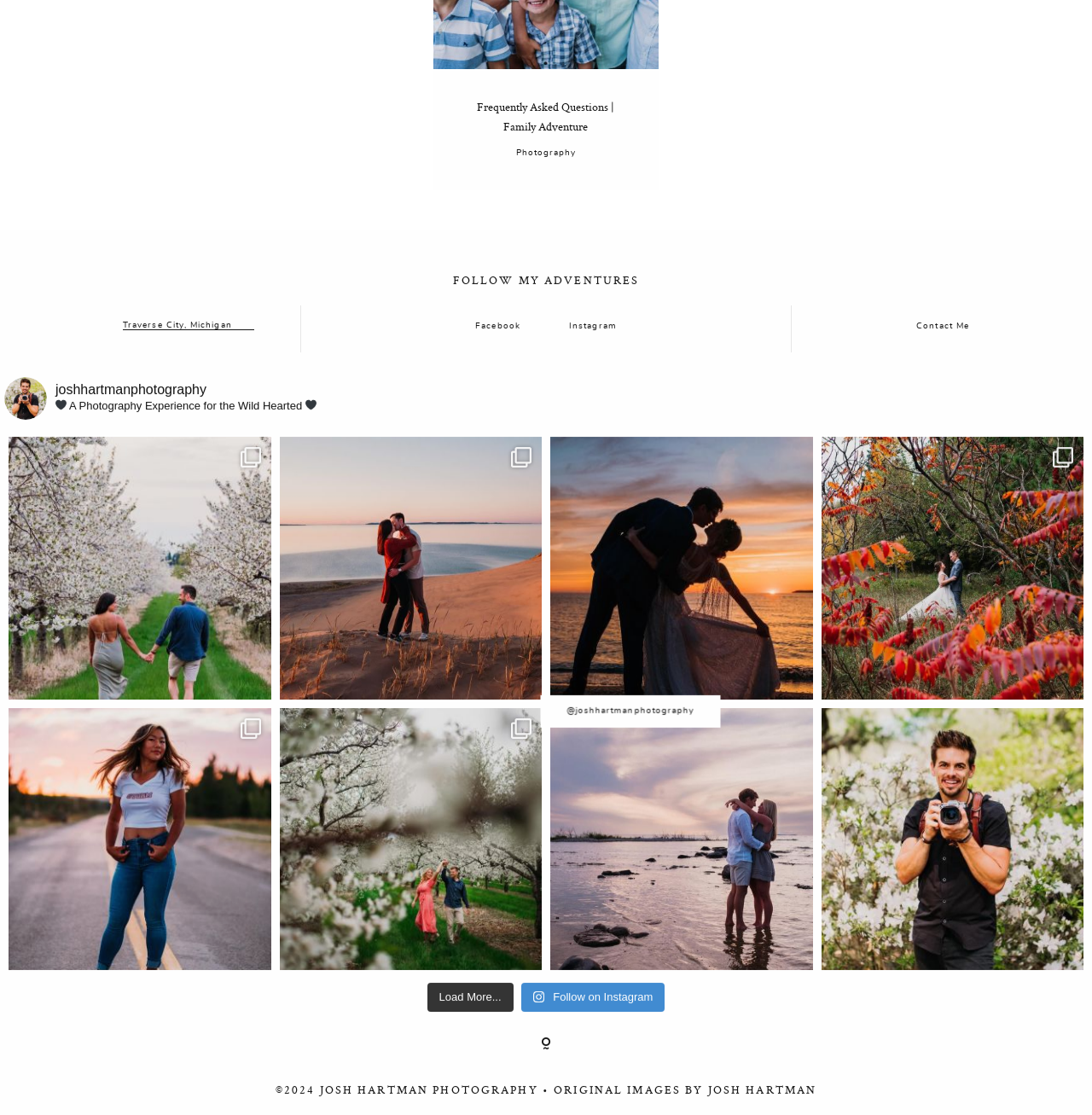Locate the bounding box coordinates of the clickable area to execute the instruction: "Click the link to learn about email privacy". Provide the coordinates as four float numbers between 0 and 1, represented as [left, top, right, bottom].

None